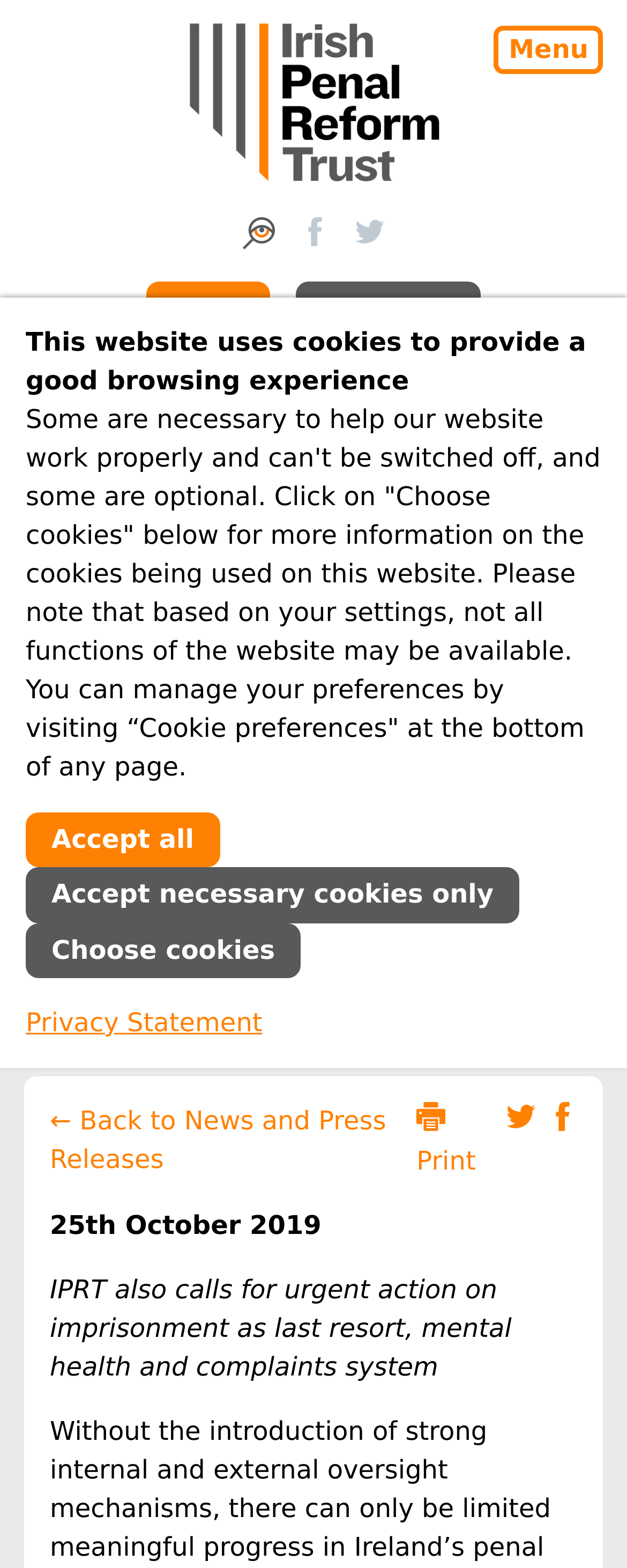Find the coordinates for the bounding box of the element with this description: "title="IPRT on Facebook"".

[0.479, 0.142, 0.526, 0.161]